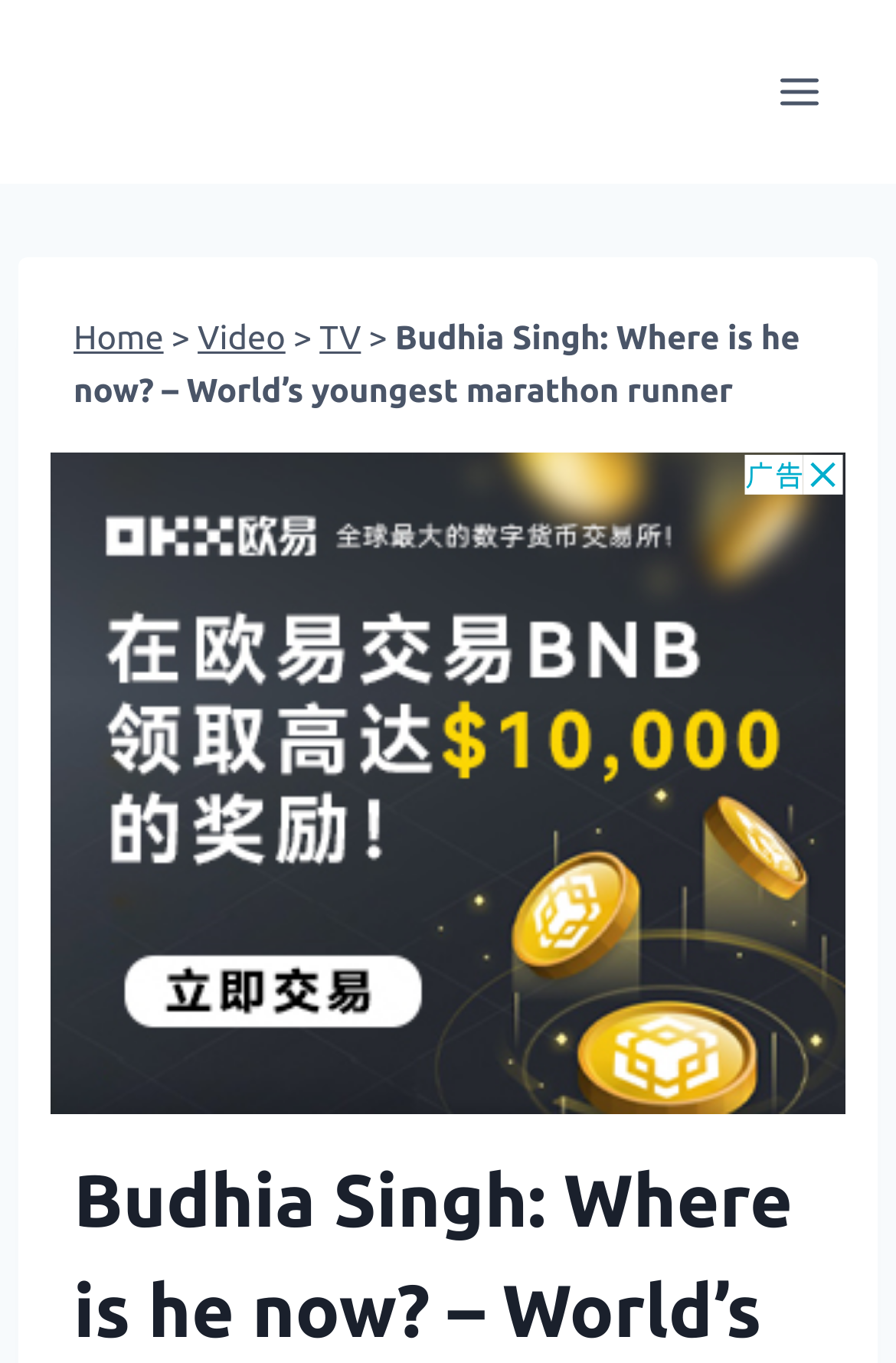Please answer the following question using a single word or phrase: 
How many menu items are there?

4